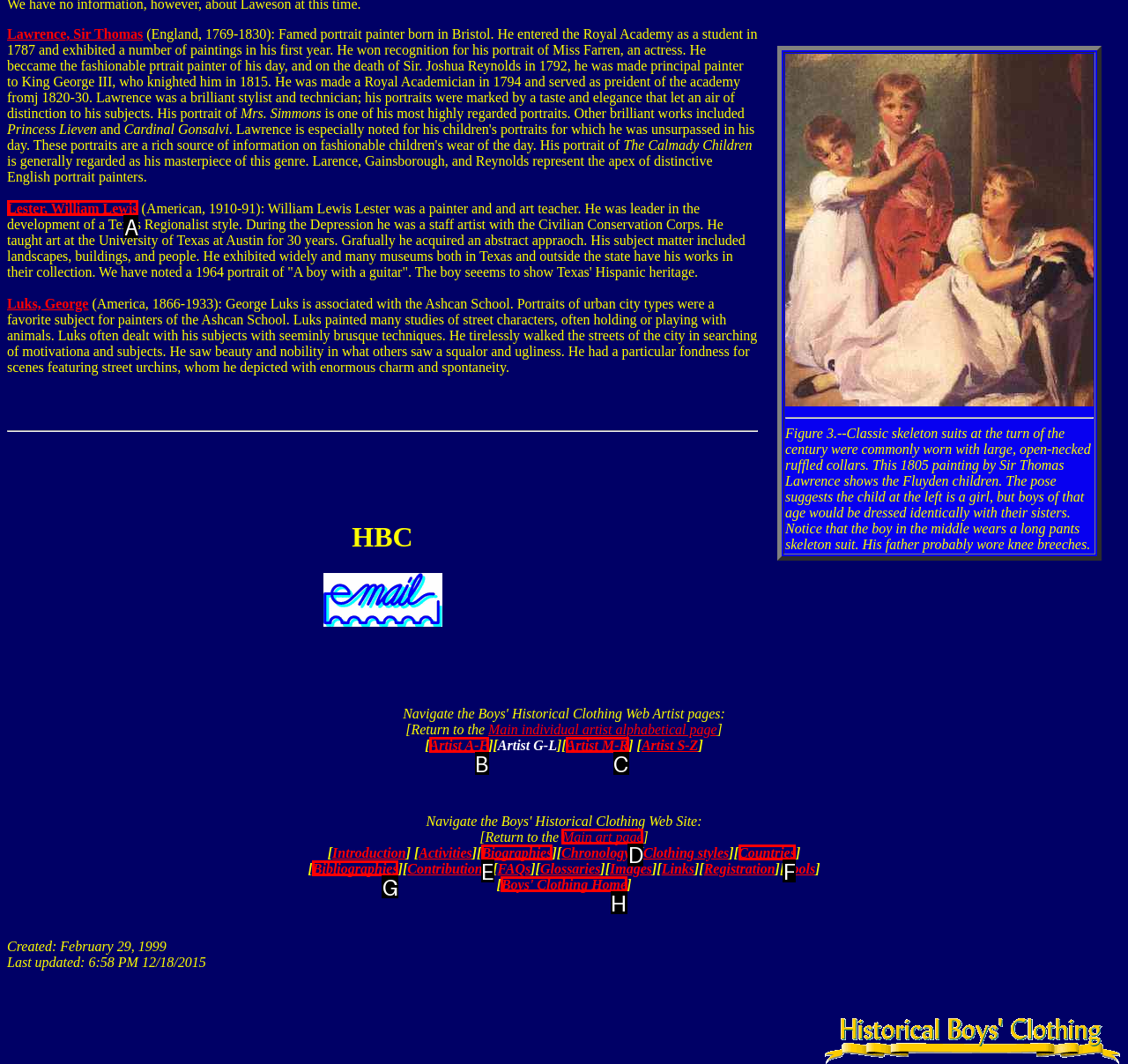Decide which UI element to click to accomplish the task: View the main art page
Respond with the corresponding option letter.

D